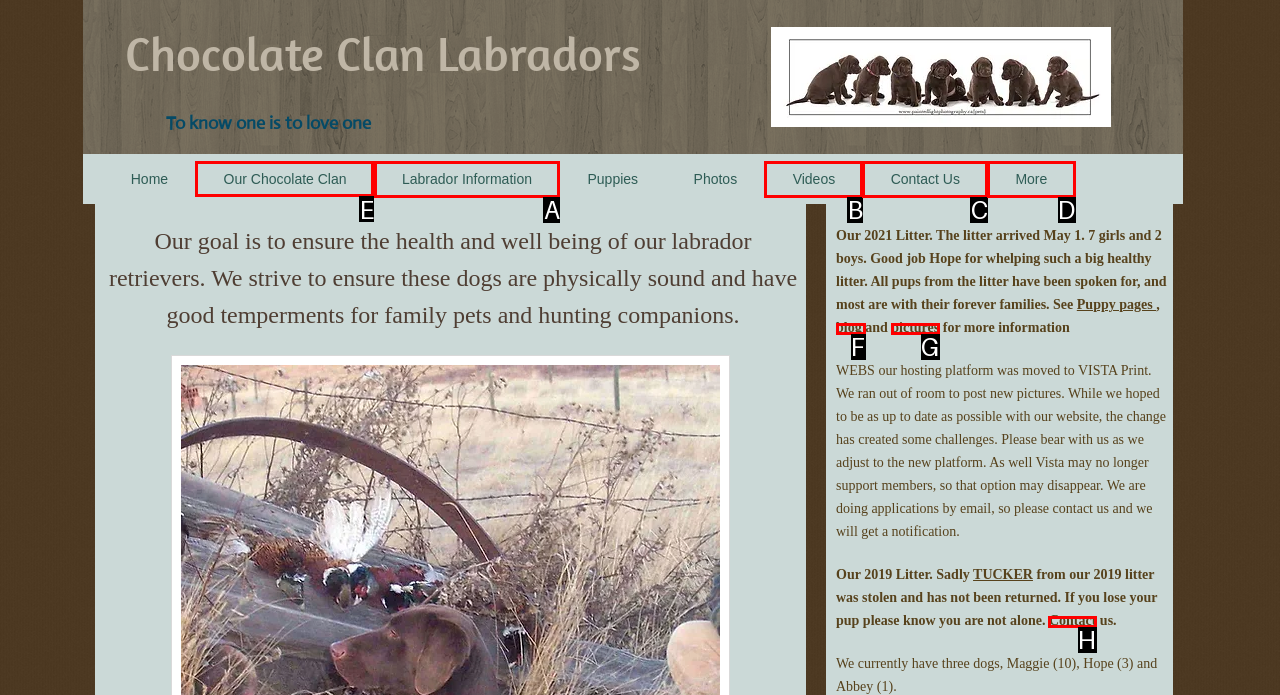Determine the HTML element to click for the instruction: Visit 'Our Chocolate Clan'.
Answer with the letter corresponding to the correct choice from the provided options.

E